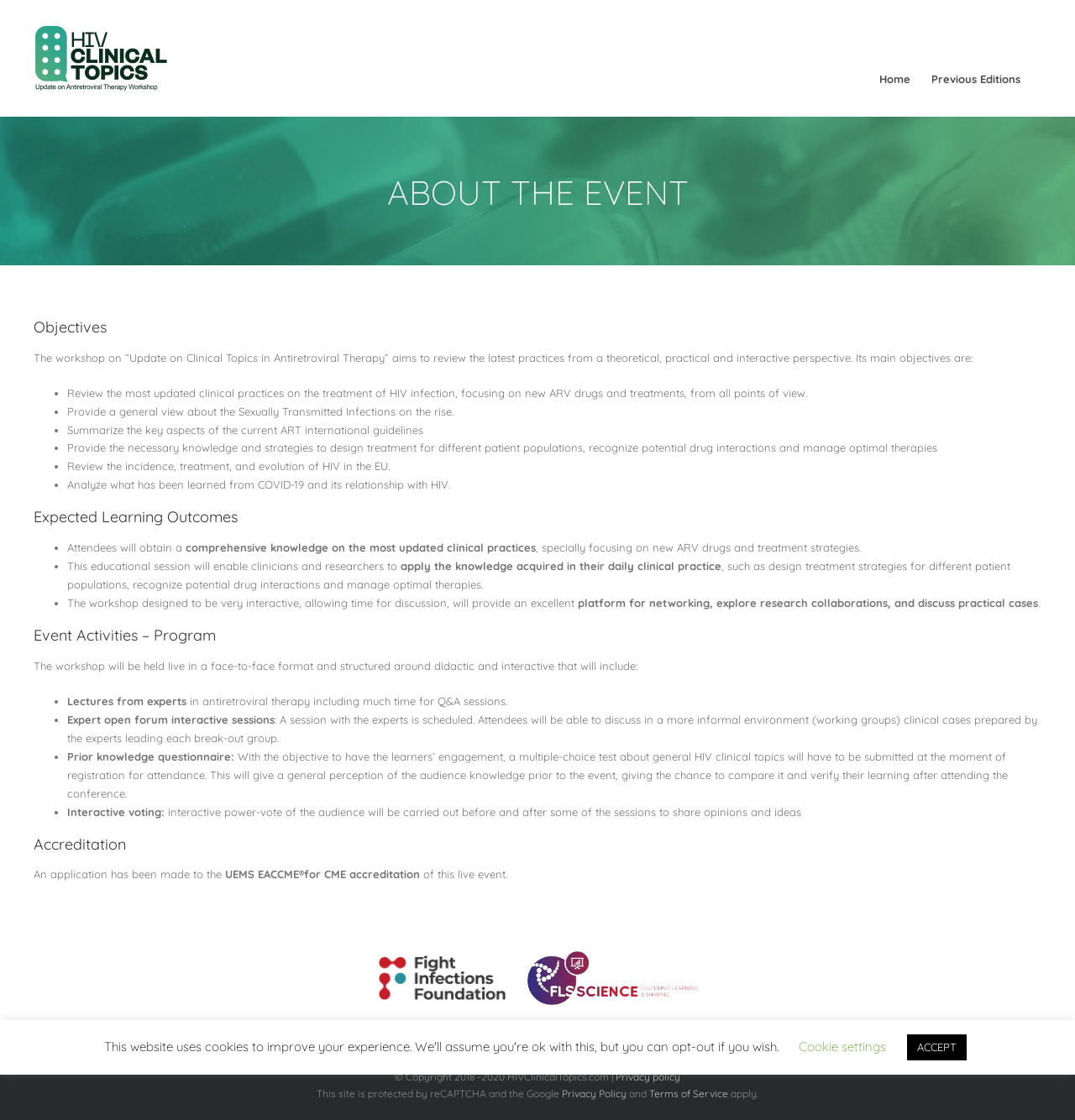Kindly provide the bounding box coordinates of the section you need to click on to fulfill the given instruction: "Read the 'The Role of Shock Wave Therapy in Kidney Stone Management' article".

None